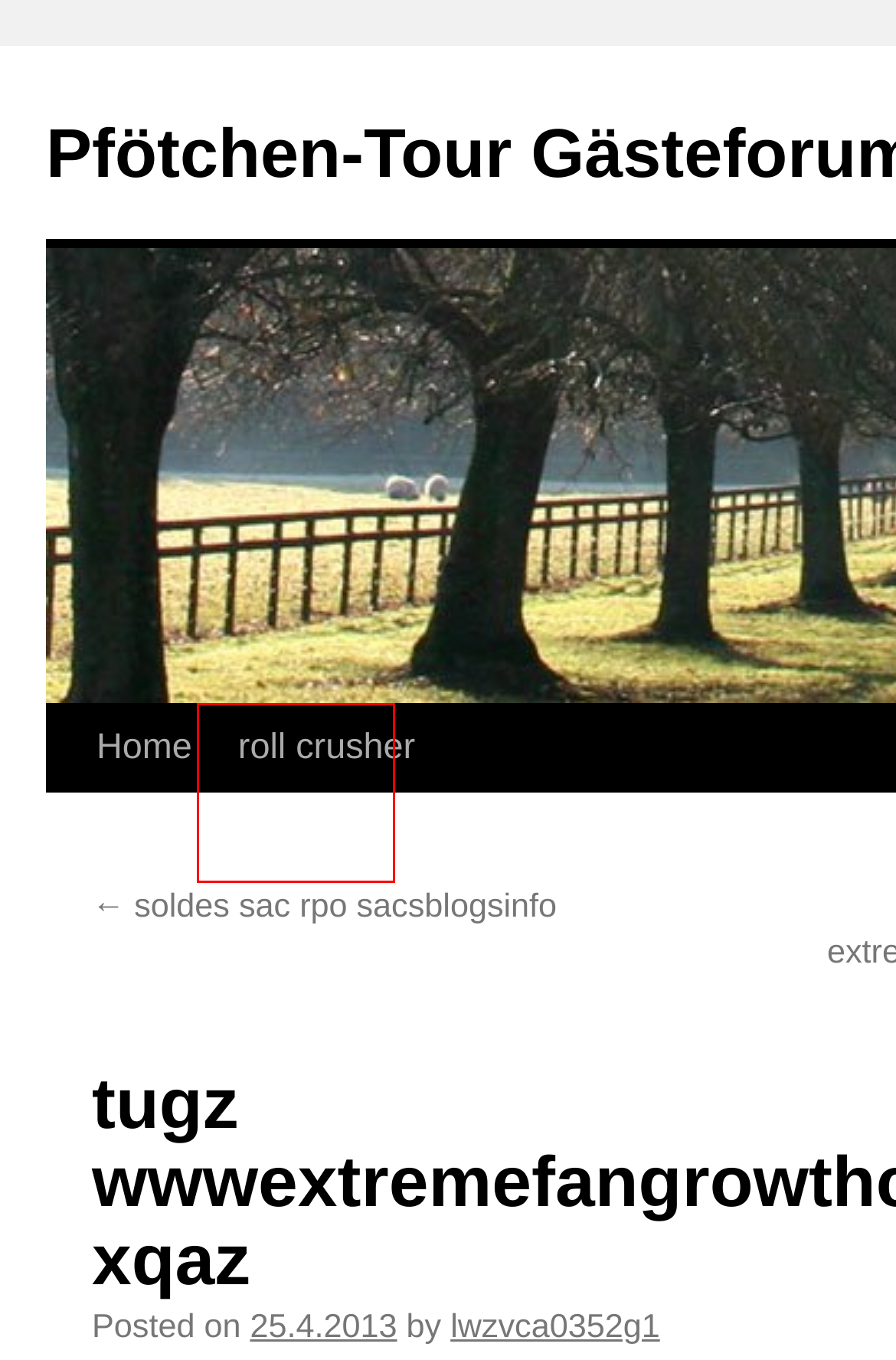You have been given a screenshot of a webpage, where a red bounding box surrounds a UI element. Identify the best matching webpage description for the page that loads after the element in the bounding box is clicked. Options include:
A. November | 2022 | Pfötchen-Tour Gästeforum
B. October | 2022 | Pfötchen-Tour Gästeforum
C. roll crusher | Pfötchen-Tour Gästeforum
D. February | 2023 | Pfötchen-Tour Gästeforum
E. soldes sac rpo sacsblogsinfo | Pfötchen-Tour Gästeforum
F. wybu extremefangrowthcom/christianlouboutinreplicaspringhtml uloo | Pfötchen-Tour Gästeforum
G. News | Pfötchen-Tour Gästeforum
H. April | 2013 | Pfötchen-Tour Gästeforum

C